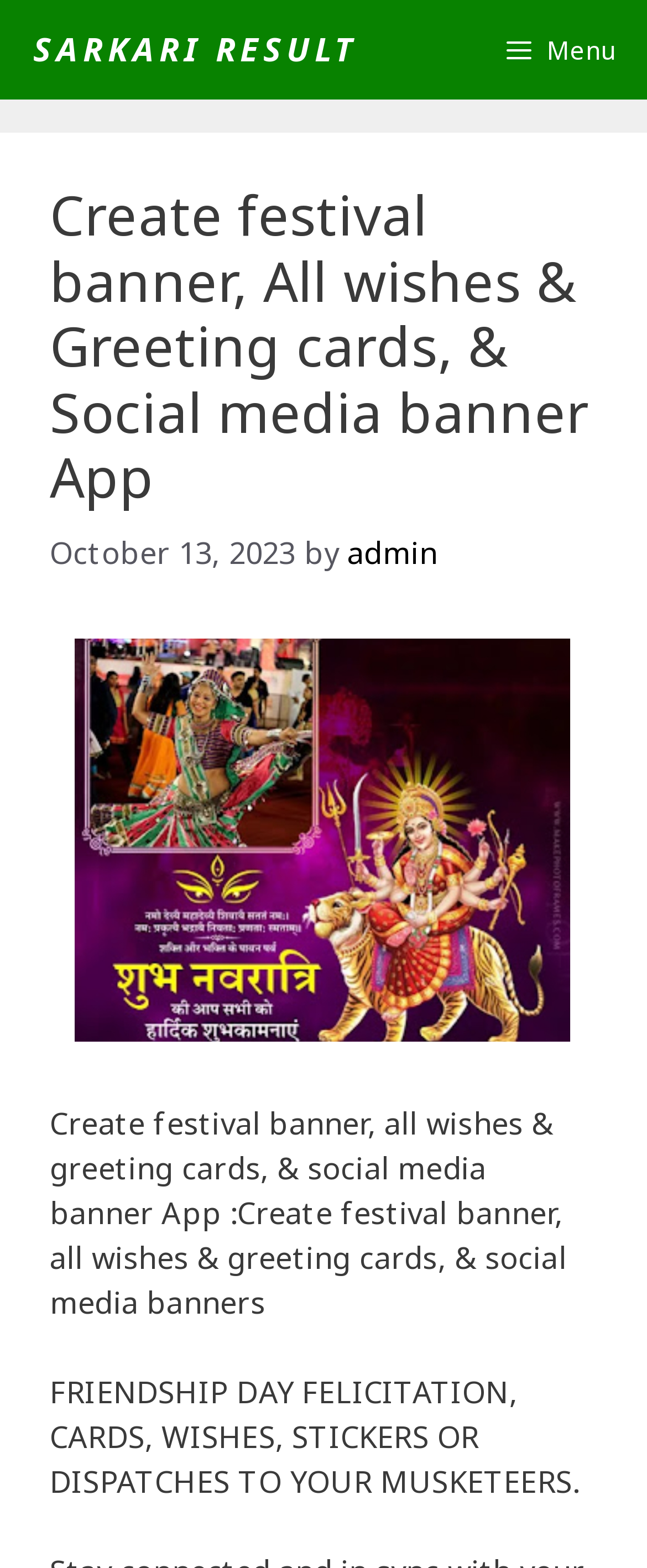What is the occasion mentioned in the content?
Give a single word or phrase answer based on the content of the image.

Friendship Day